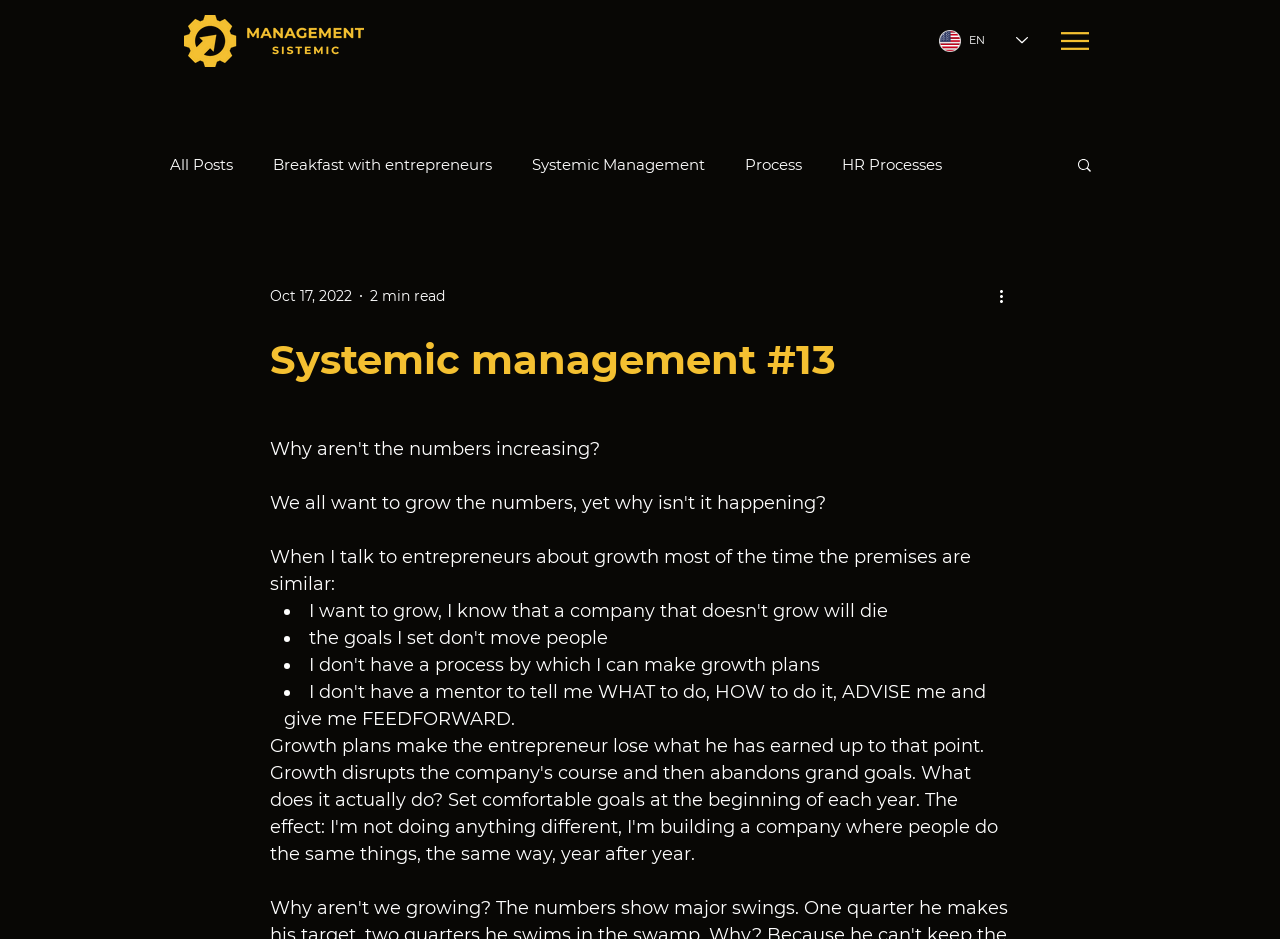How many list markers are present in the article?
Refer to the screenshot and deliver a thorough answer to the question presented.

The article has four list markers, each represented by a '•' symbol, indicating four points or items in the list.